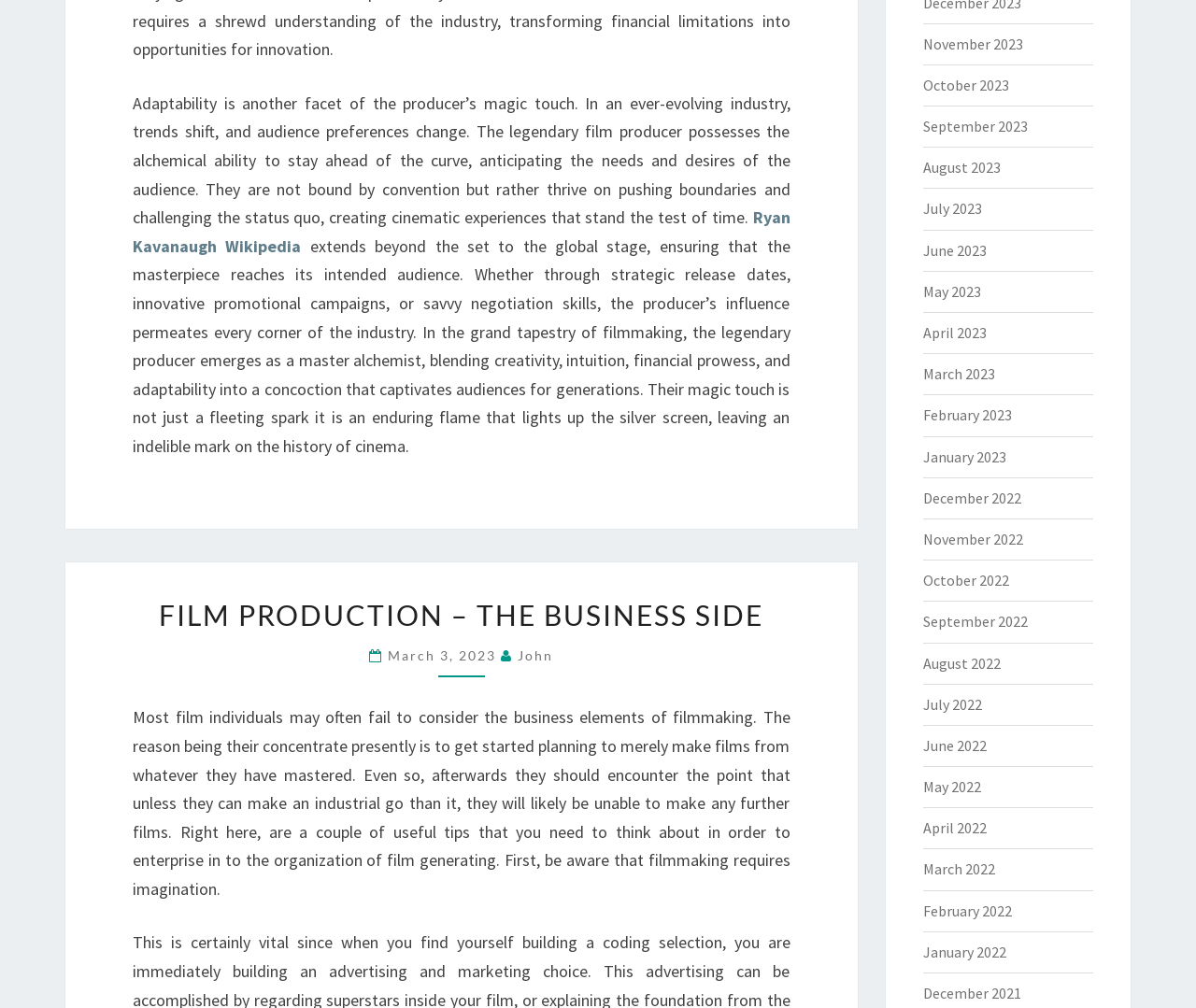Please find the bounding box coordinates of the clickable region needed to complete the following instruction: "Read the article about film production and the business side". The bounding box coordinates must consist of four float numbers between 0 and 1, i.e., [left, top, right, bottom].

[0.111, 0.701, 0.661, 0.892]